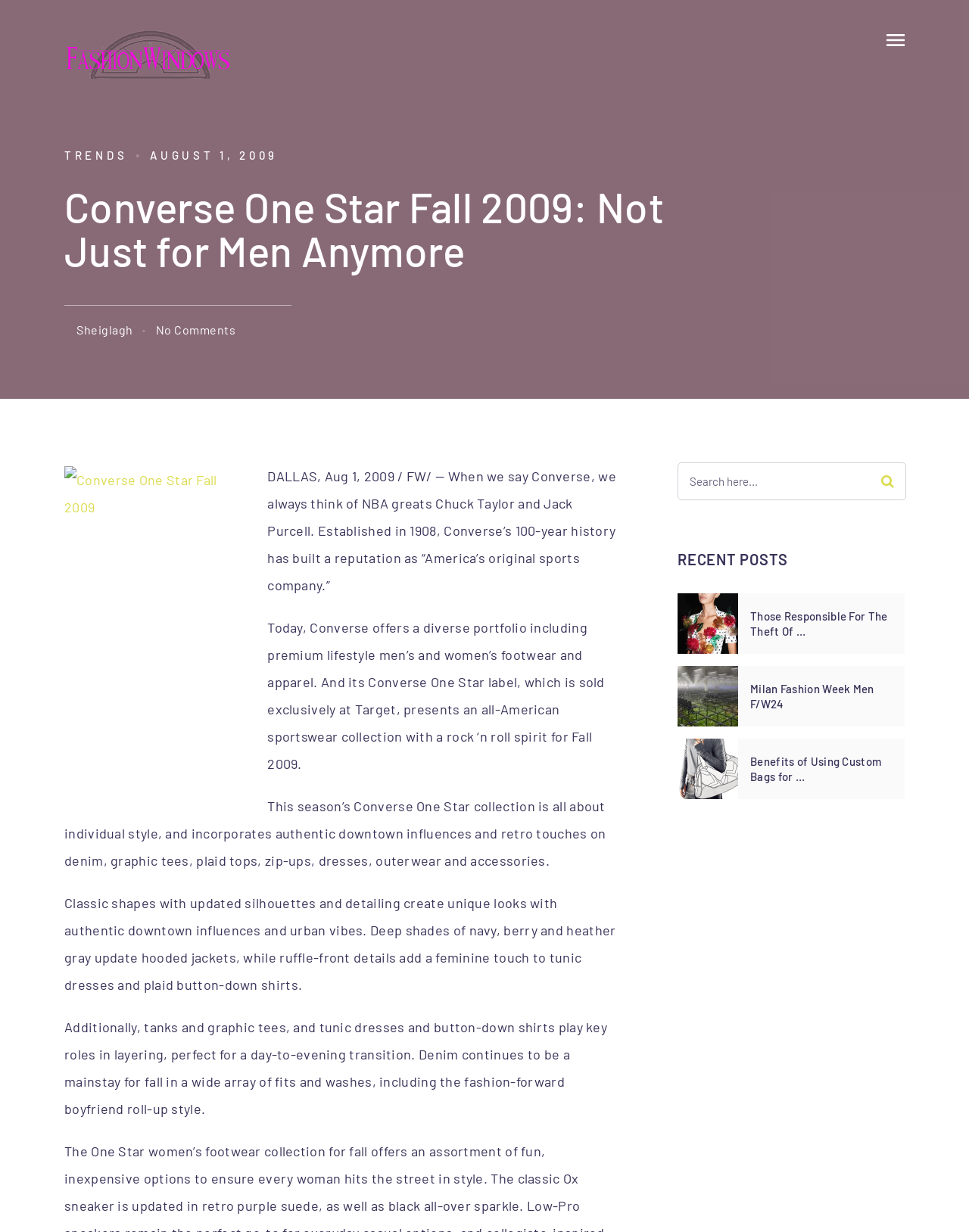Based on the visual content of the image, answer the question thoroughly: What is the theme of the Converse One Star collection for Fall 2009?

The webpage states that the Converse One Star collection for Fall 2009 presents an all-American sportswear collection with a rock 'n roll spirit, indicating that the theme is all-American sportswear.